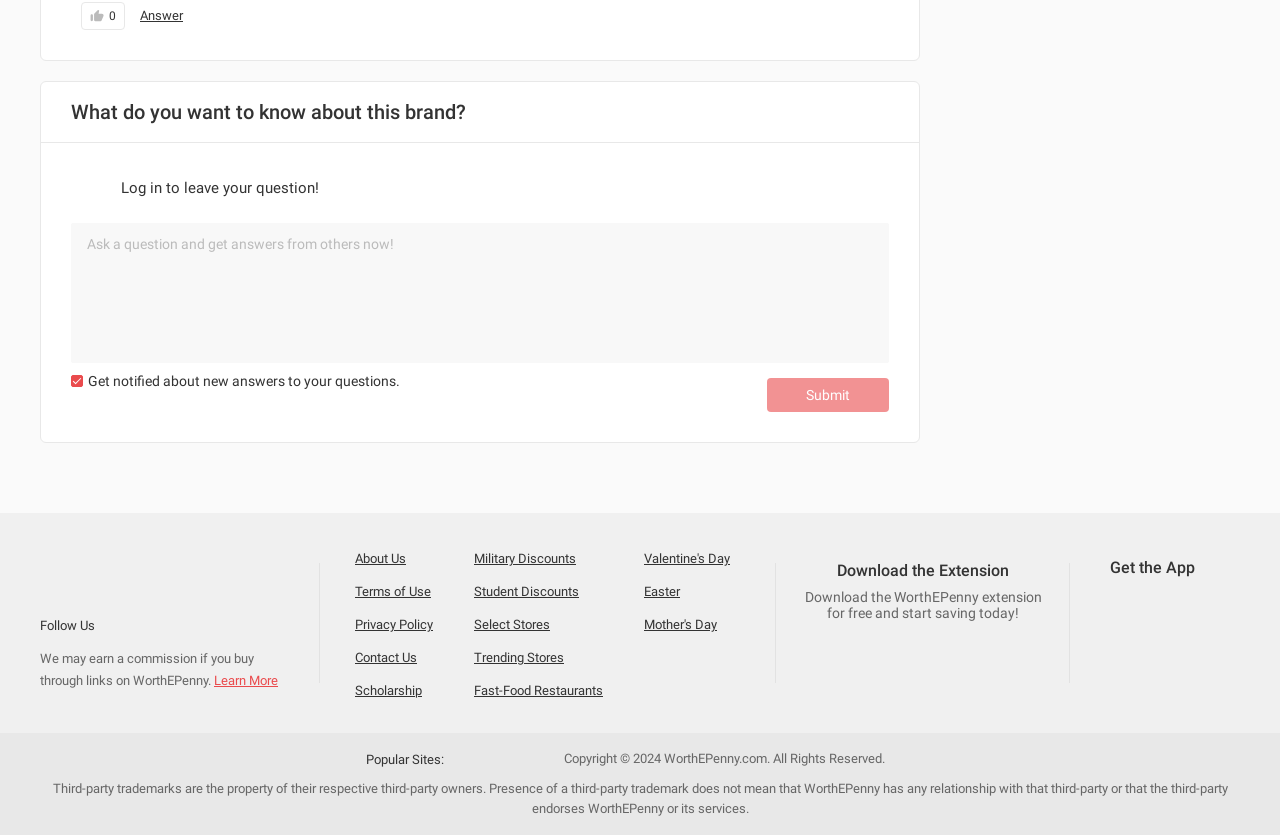Locate the bounding box coordinates of the element that should be clicked to execute the following instruction: "Learn more about commission".

[0.167, 0.806, 0.217, 0.824]